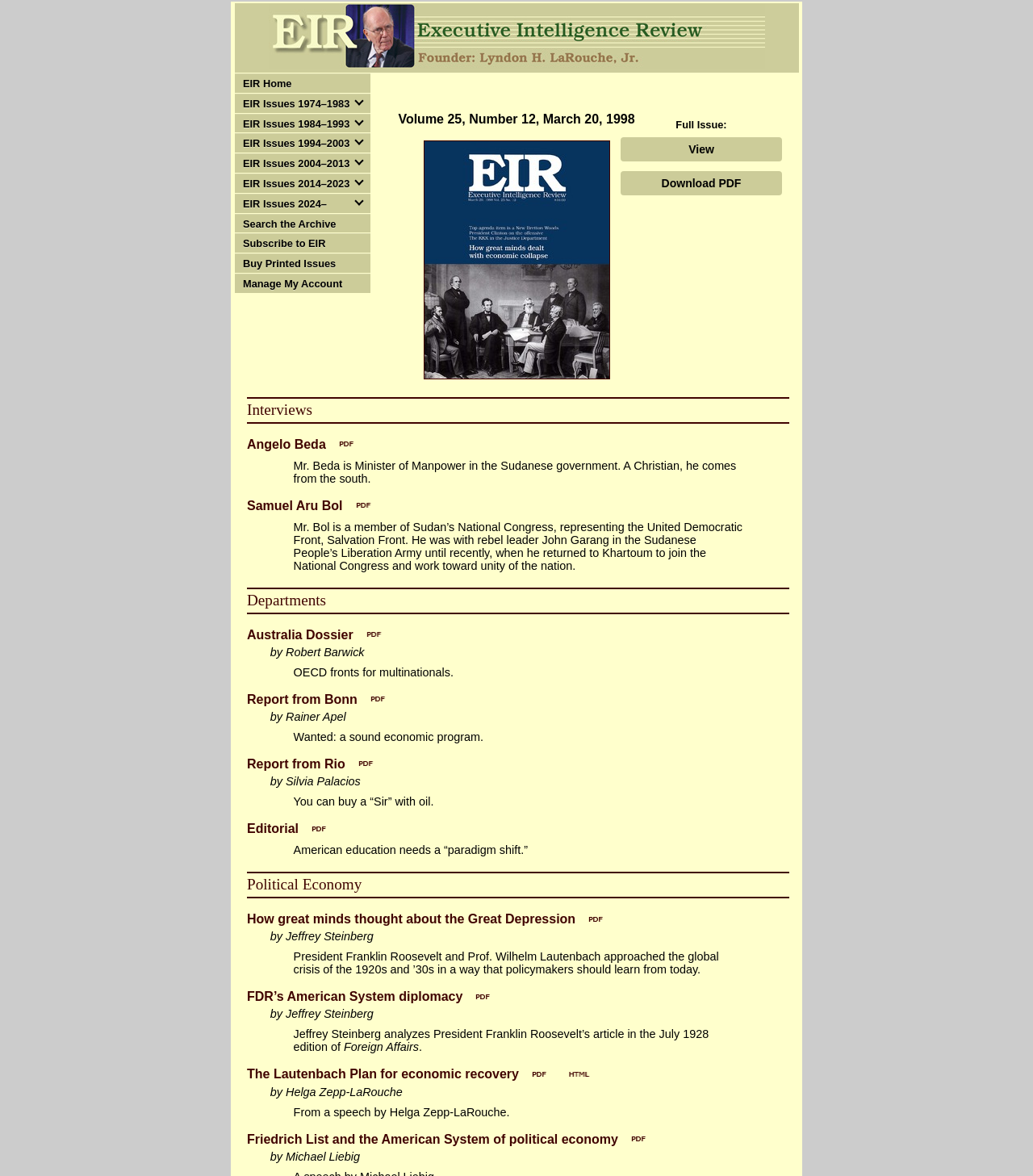Using the elements shown in the image, answer the question comprehensively: What is the date of this issue?

The date of this issue can be found in the middle of the webpage, where it says 'Volume 25, Number 12, March 20, 1998'.